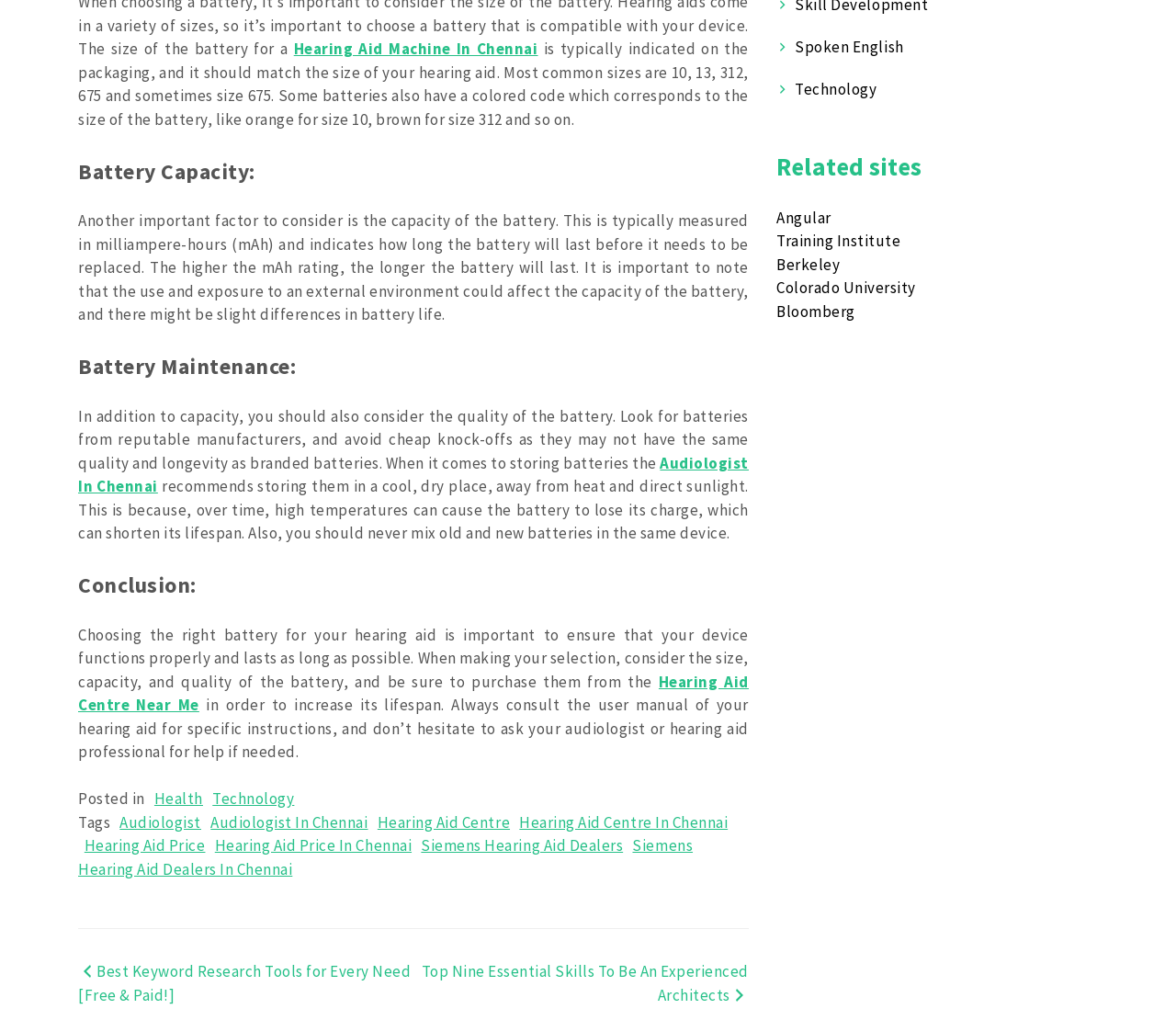Can you find the bounding box coordinates of the area I should click to execute the following instruction: "Read more about Audiologist In Chennai"?

[0.066, 0.444, 0.637, 0.487]